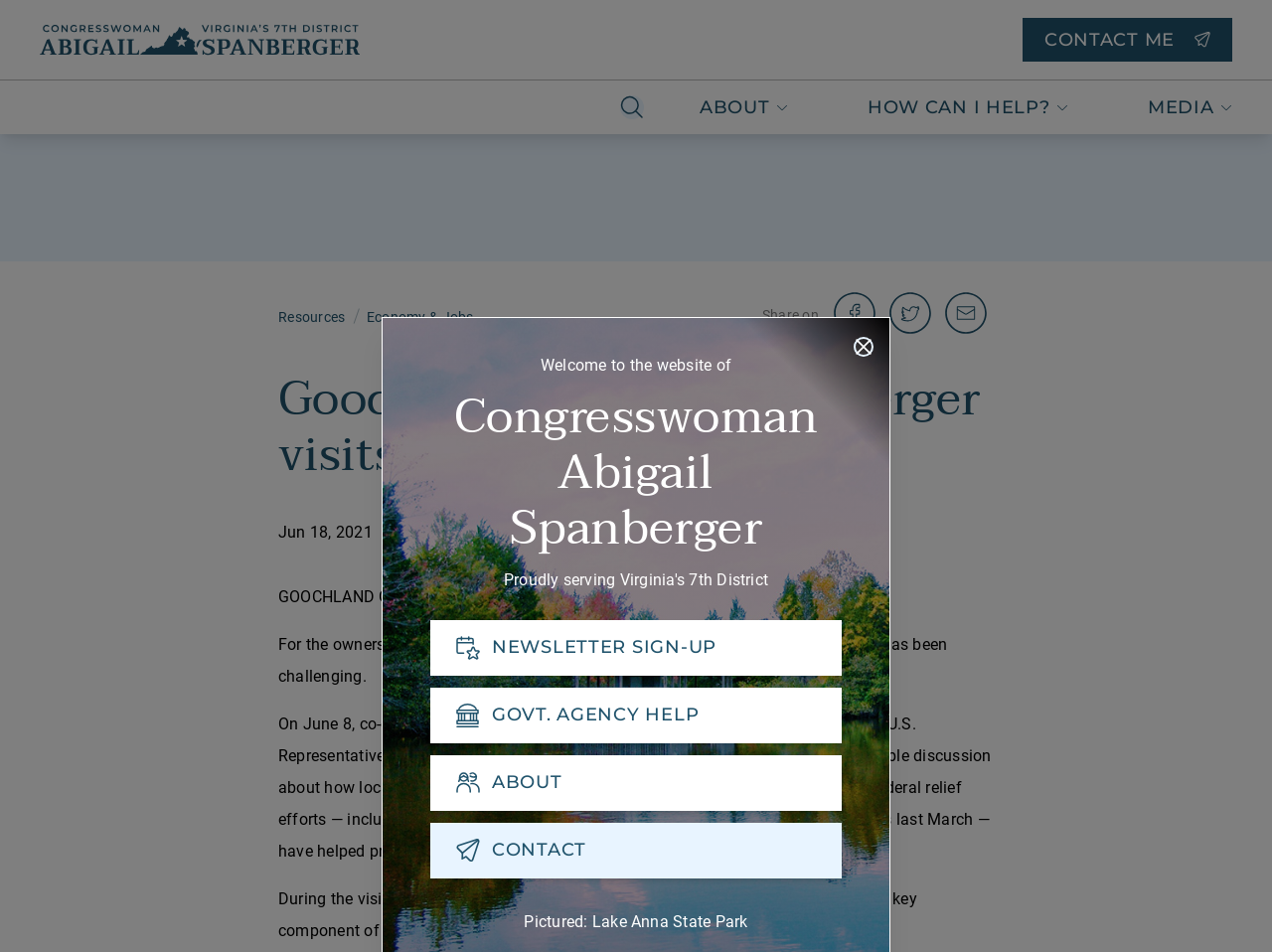Answer the following in one word or a short phrase: 
What is the name of the plan that provided relief to local businesses?

American Rescue Plan